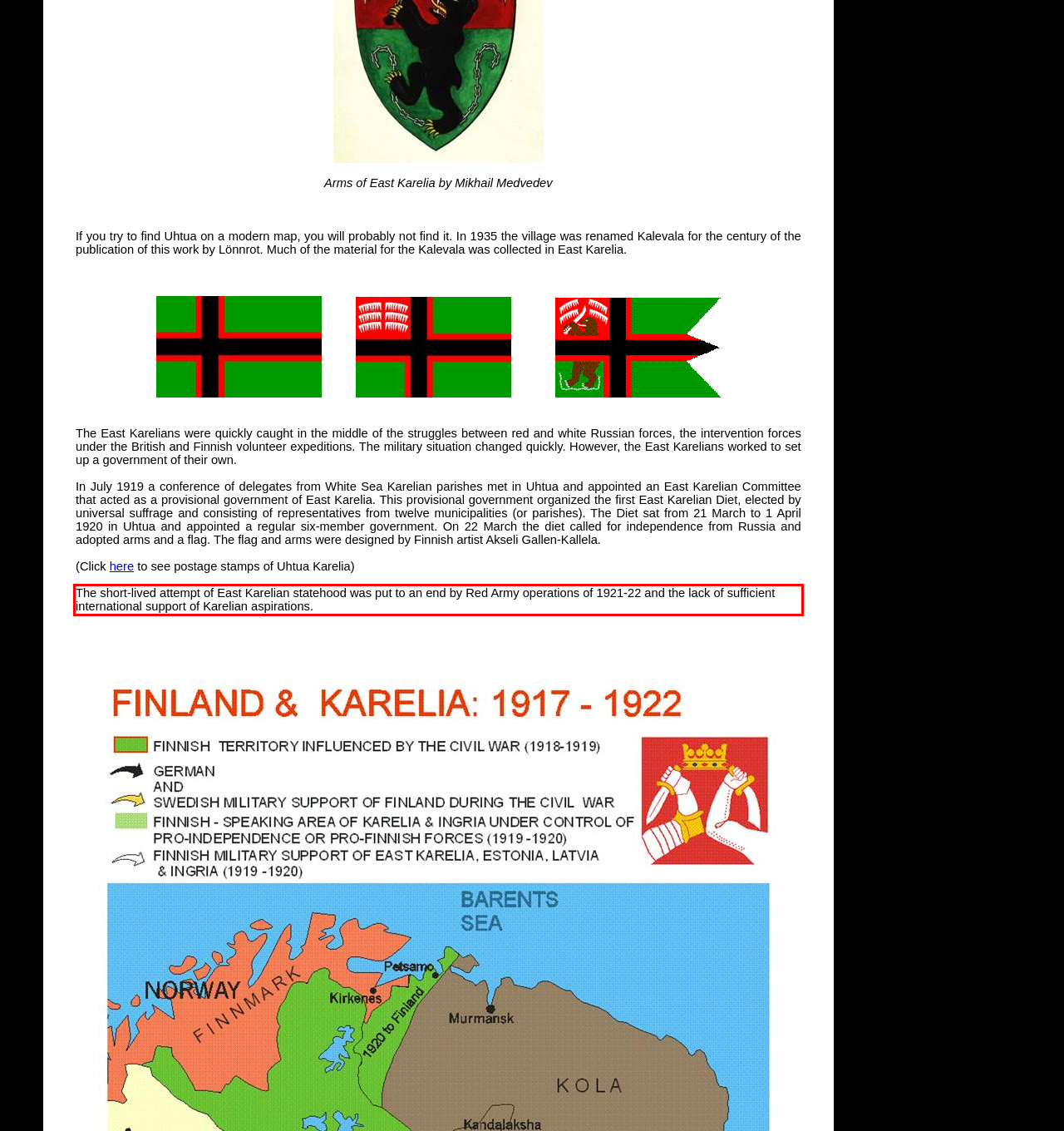Look at the screenshot of the webpage, locate the red rectangle bounding box, and generate the text content that it contains.

The short-lived attempt of East Karelian statehood was put to an end by Red Army operations of 1921-22 and the lack of sufficient international support of Karelian aspirations.